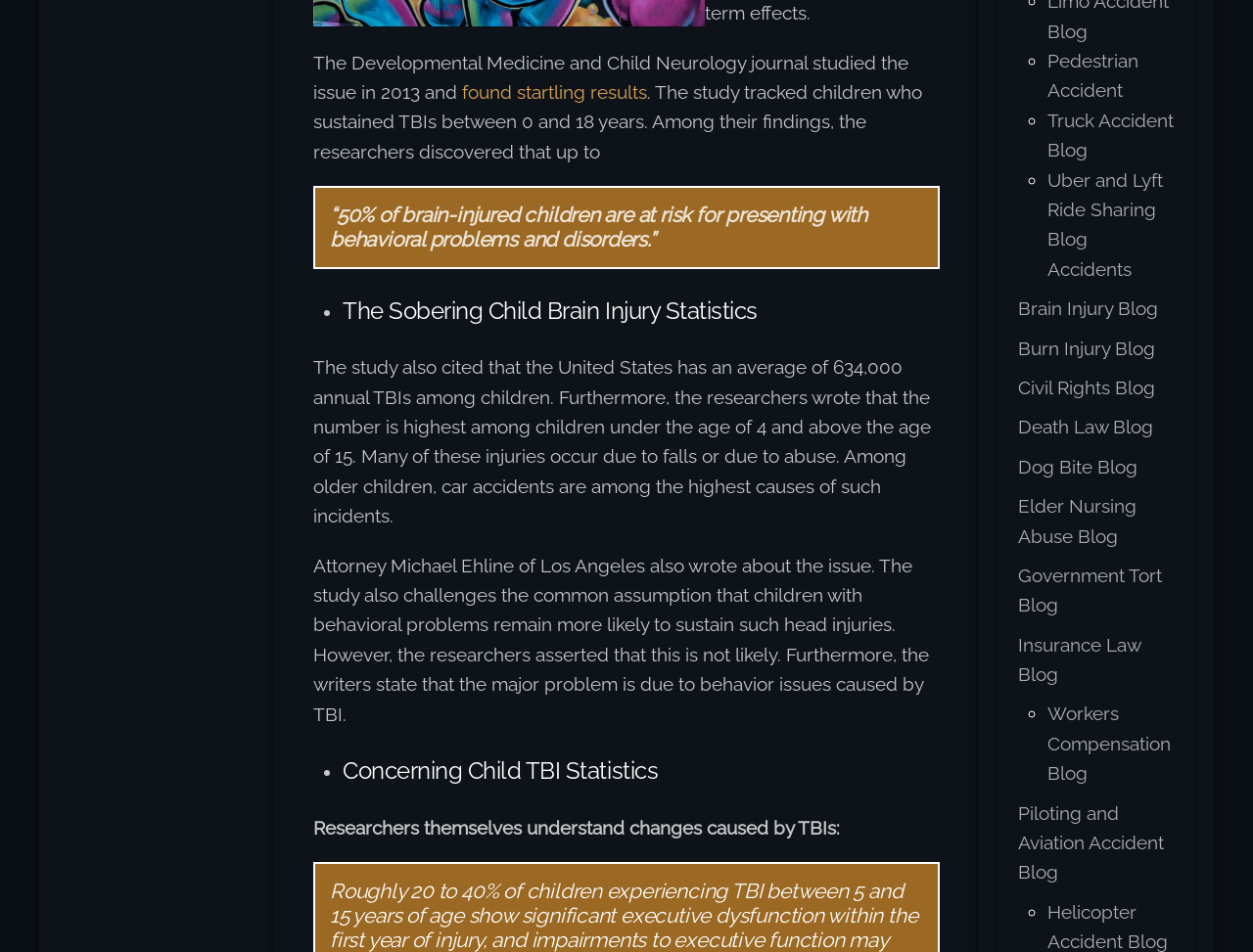Provide the bounding box coordinates of the HTML element this sentence describes: "Piloting and Aviation Accident Blog". The bounding box coordinates consist of four float numbers between 0 and 1, i.e., [left, top, right, bottom].

[0.812, 0.842, 0.929, 0.927]